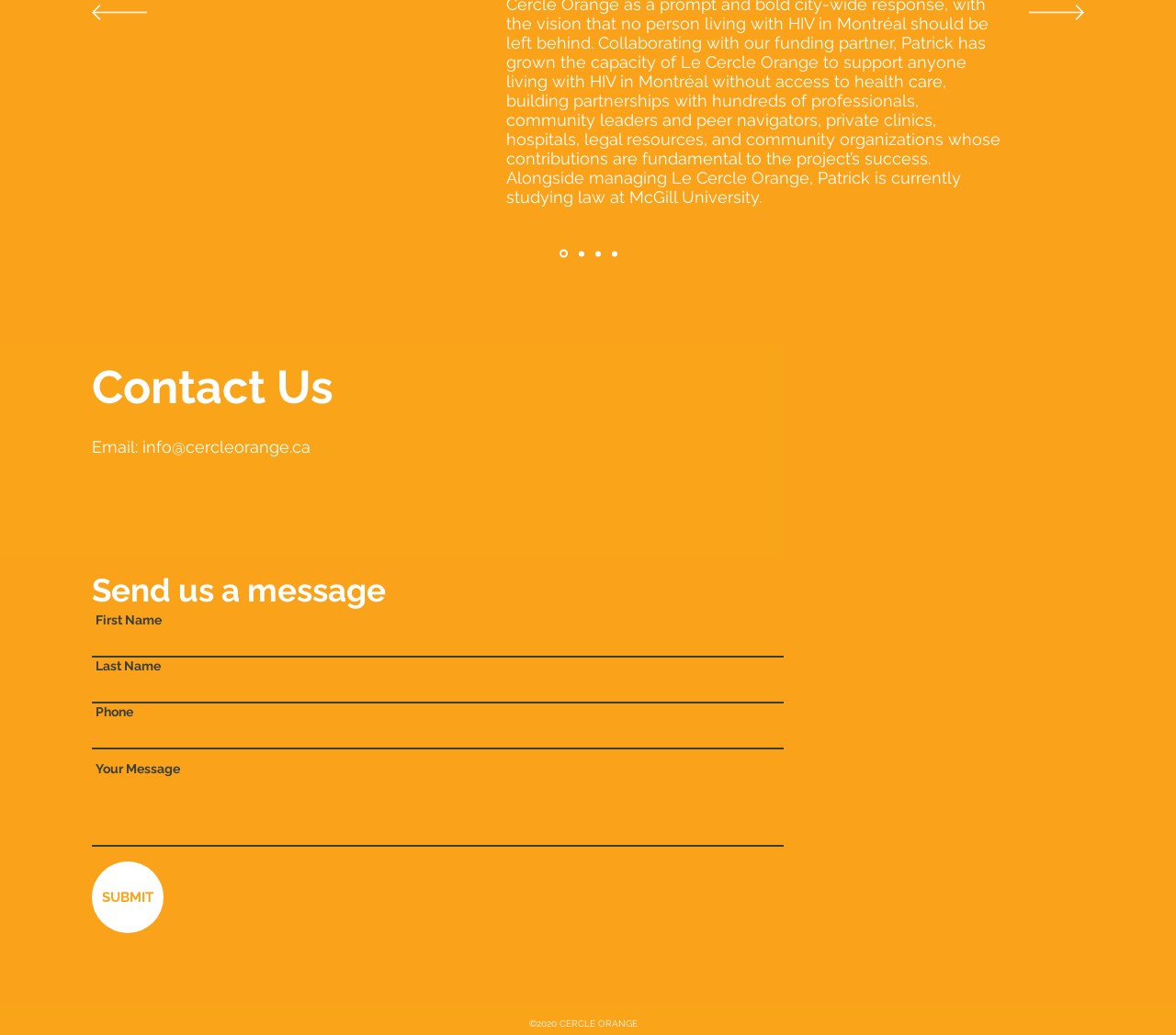Determine the bounding box for the described UI element: "name="first-name"".

[0.078, 0.61, 0.73, 0.635]